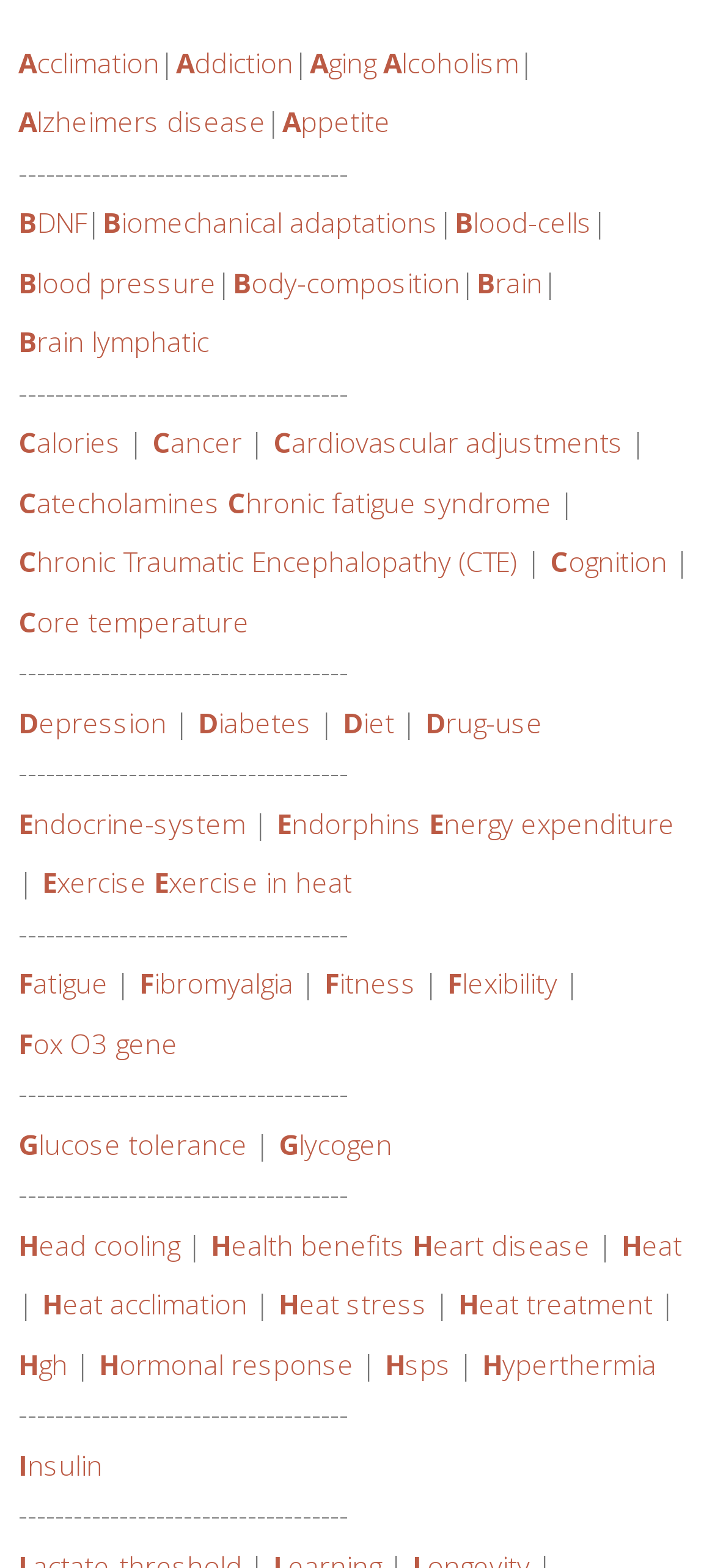Find the bounding box coordinates of the element's region that should be clicked in order to follow the given instruction: "Click on Acclimation". The coordinates should consist of four float numbers between 0 and 1, i.e., [left, top, right, bottom].

[0.026, 0.021, 0.223, 0.059]